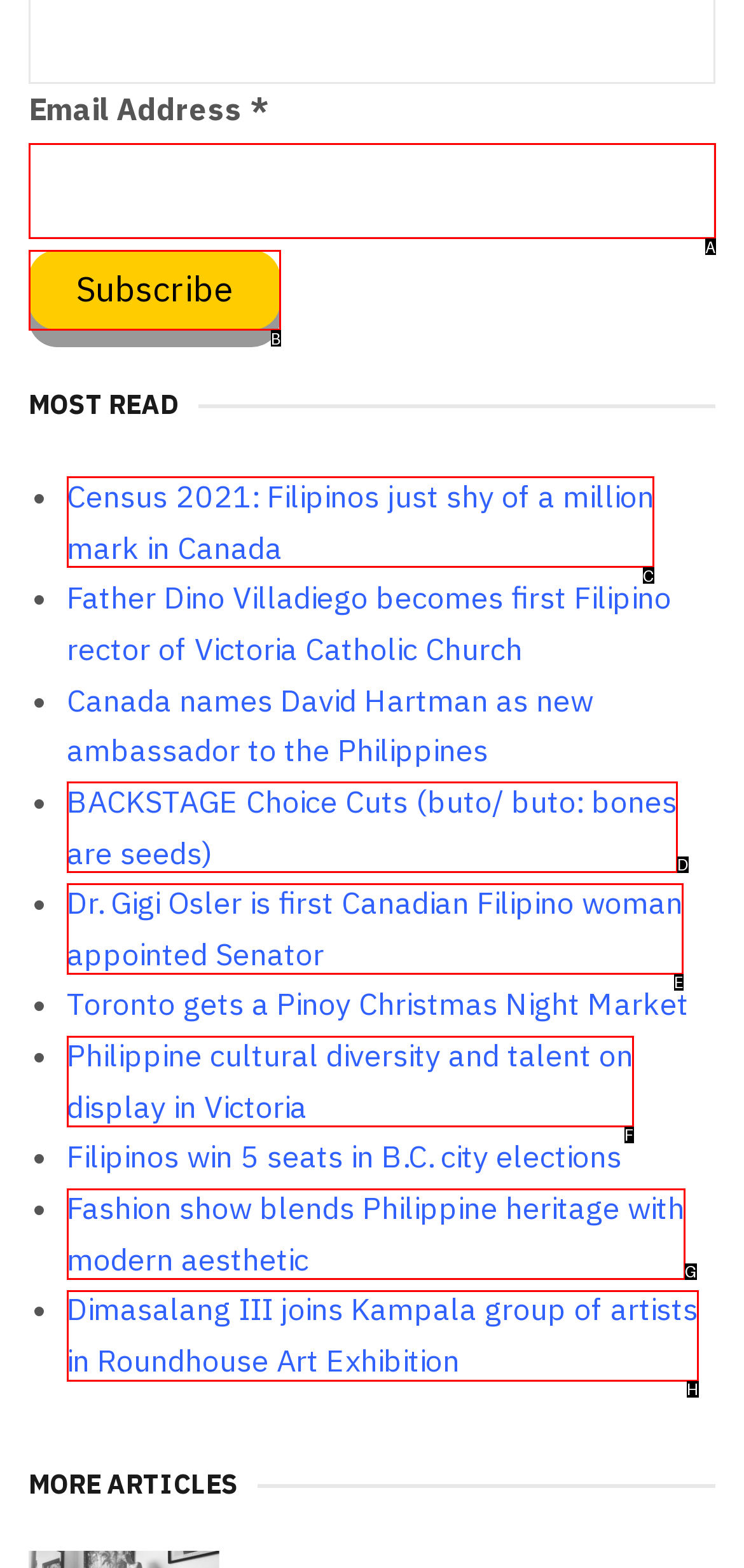What option should you select to complete this task: Read 'Census 2021: Filipinos just shy of a million mark in Canada'? Indicate your answer by providing the letter only.

C